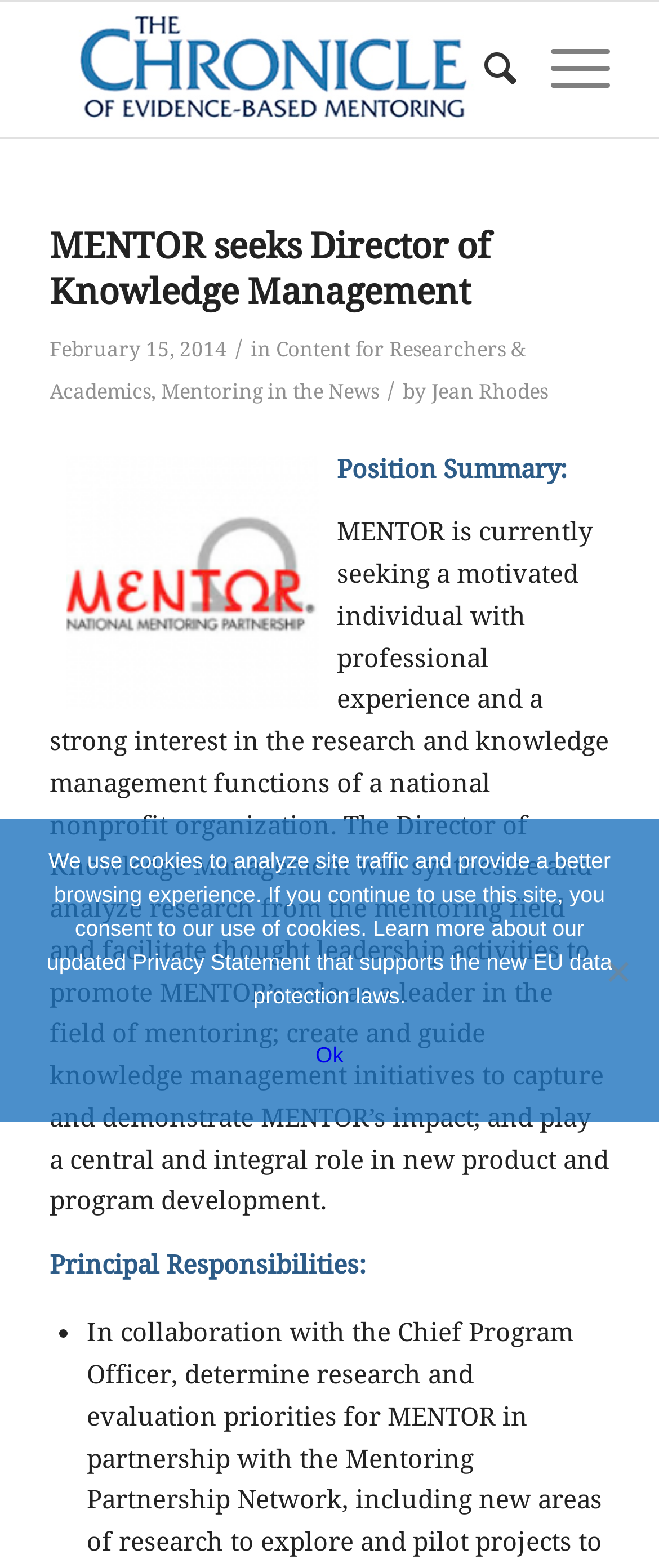Show the bounding box coordinates for the element that needs to be clicked to execute the following instruction: "View the image of Michael Brüggemann". Provide the coordinates in the form of four float numbers between 0 and 1, i.e., [left, top, right, bottom].

None